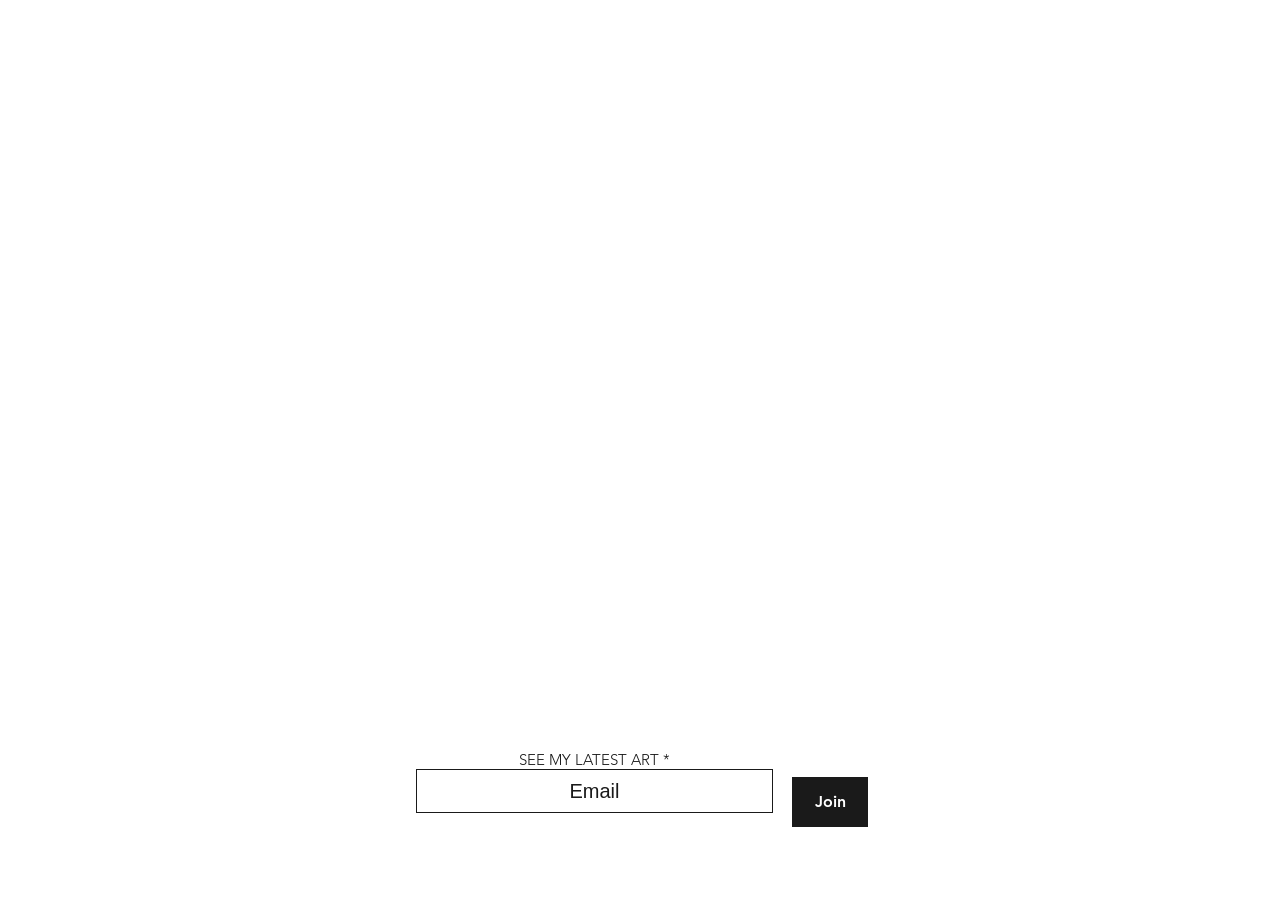Please give a one-word or short phrase response to the following question: 
What is the purpose of the textbox?

To input latest art